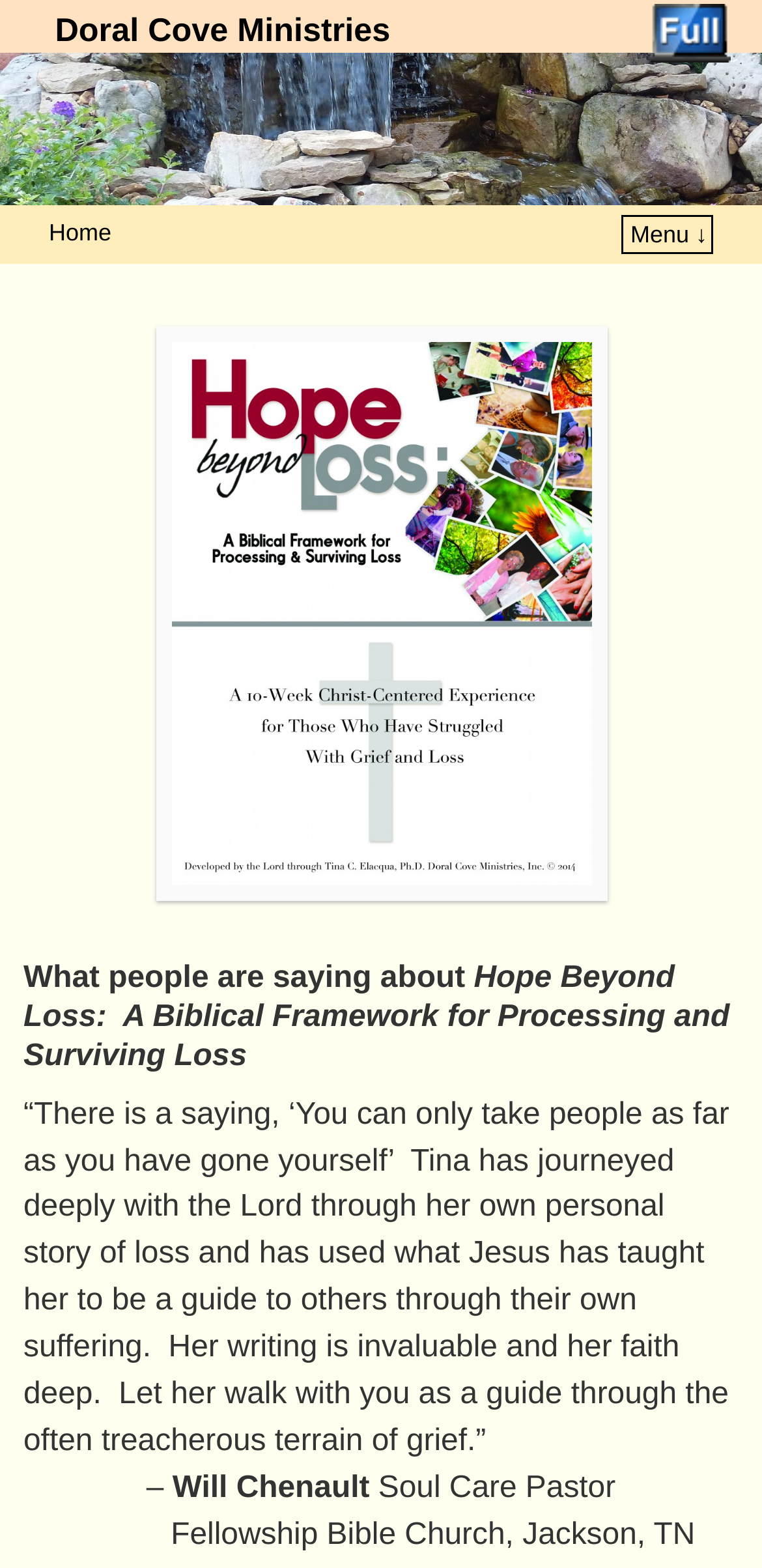What is the name of the church where Will Chenault serves?
Observe the image and answer the question with a one-word or short phrase response.

Fellowship Bible Church